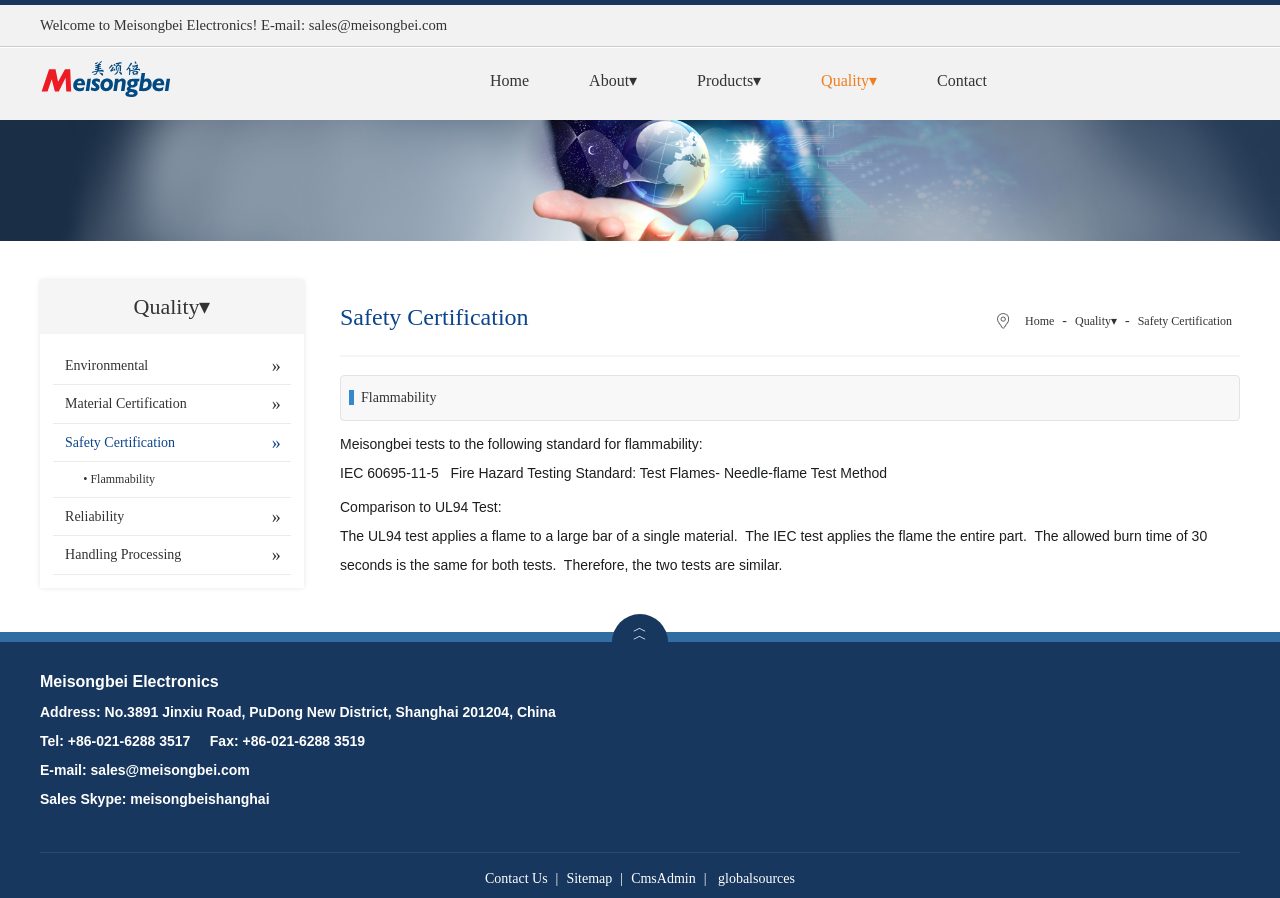Locate the bounding box coordinates of the element you need to click to accomplish the task described by this instruction: "Sign Up".

None